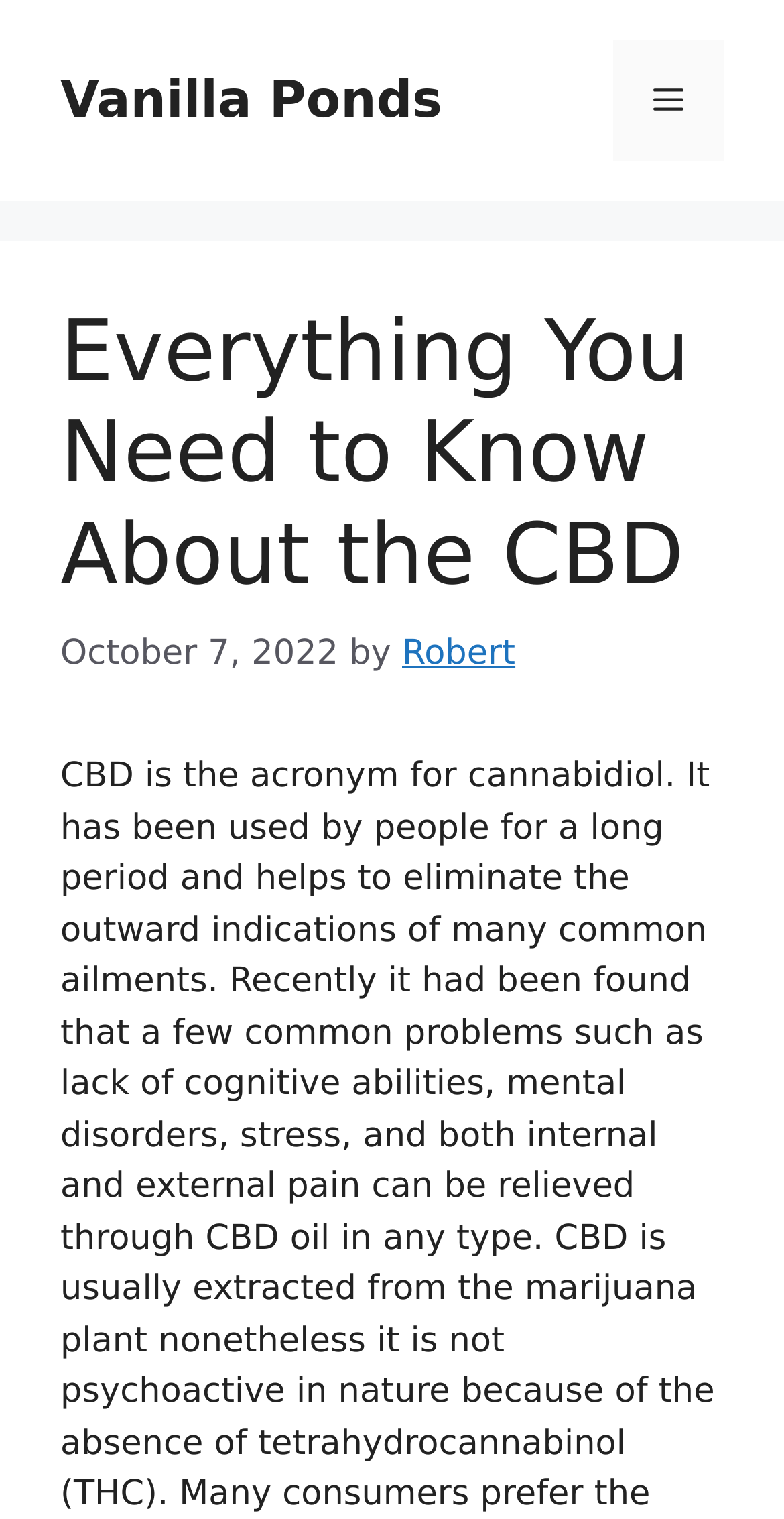Respond to the following question with a brief word or phrase:
Who is the author of the article?

Robert